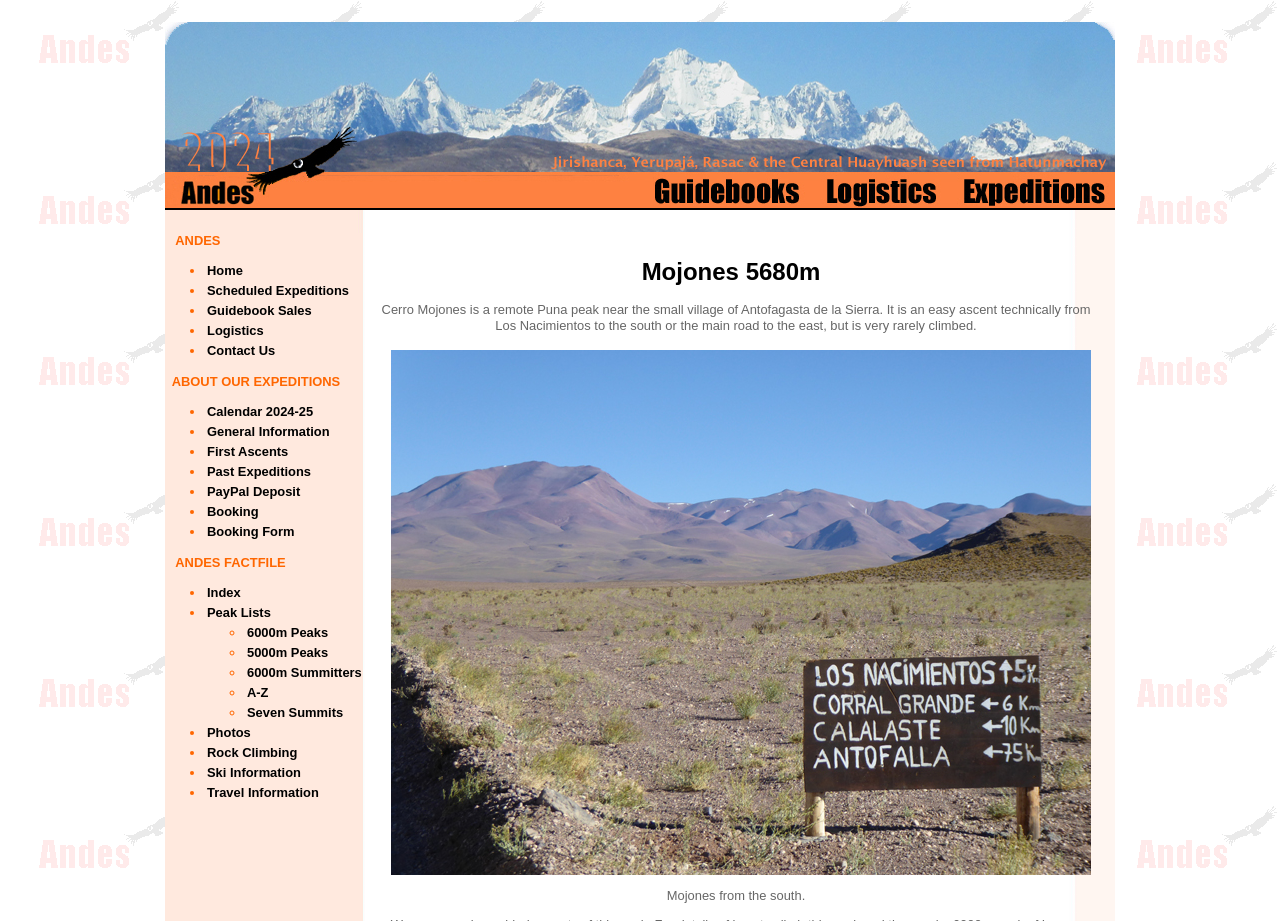Locate the bounding box coordinates of the clickable area to execute the instruction: "Explore 'Rock Climbing'". Provide the coordinates as four float numbers between 0 and 1, represented as [left, top, right, bottom].

[0.16, 0.809, 0.232, 0.825]